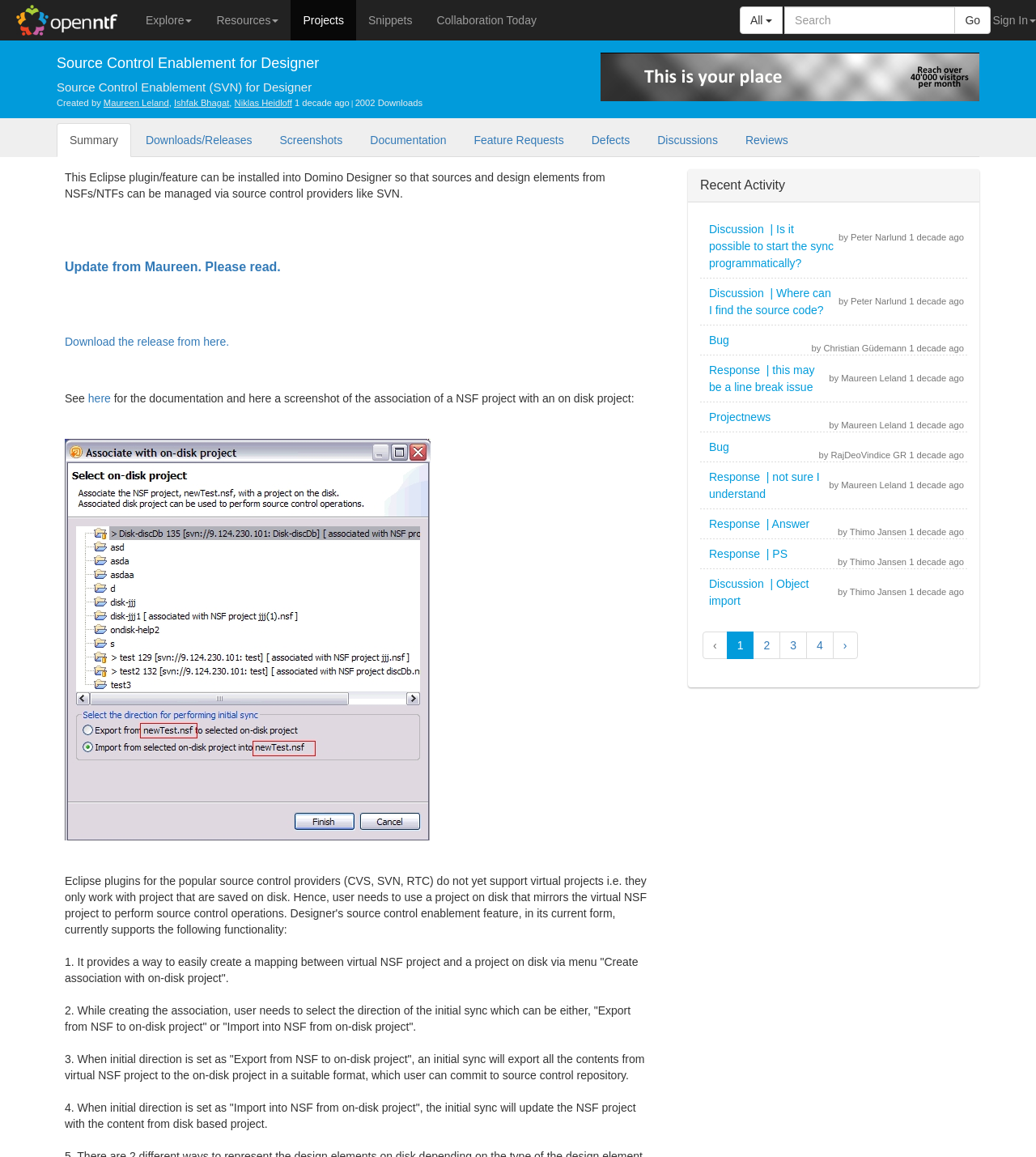Identify the bounding box coordinates for the UI element described as: "Update from Maureen. Please read.". The coordinates should be provided as four floats between 0 and 1: [left, top, right, bottom].

[0.062, 0.225, 0.271, 0.237]